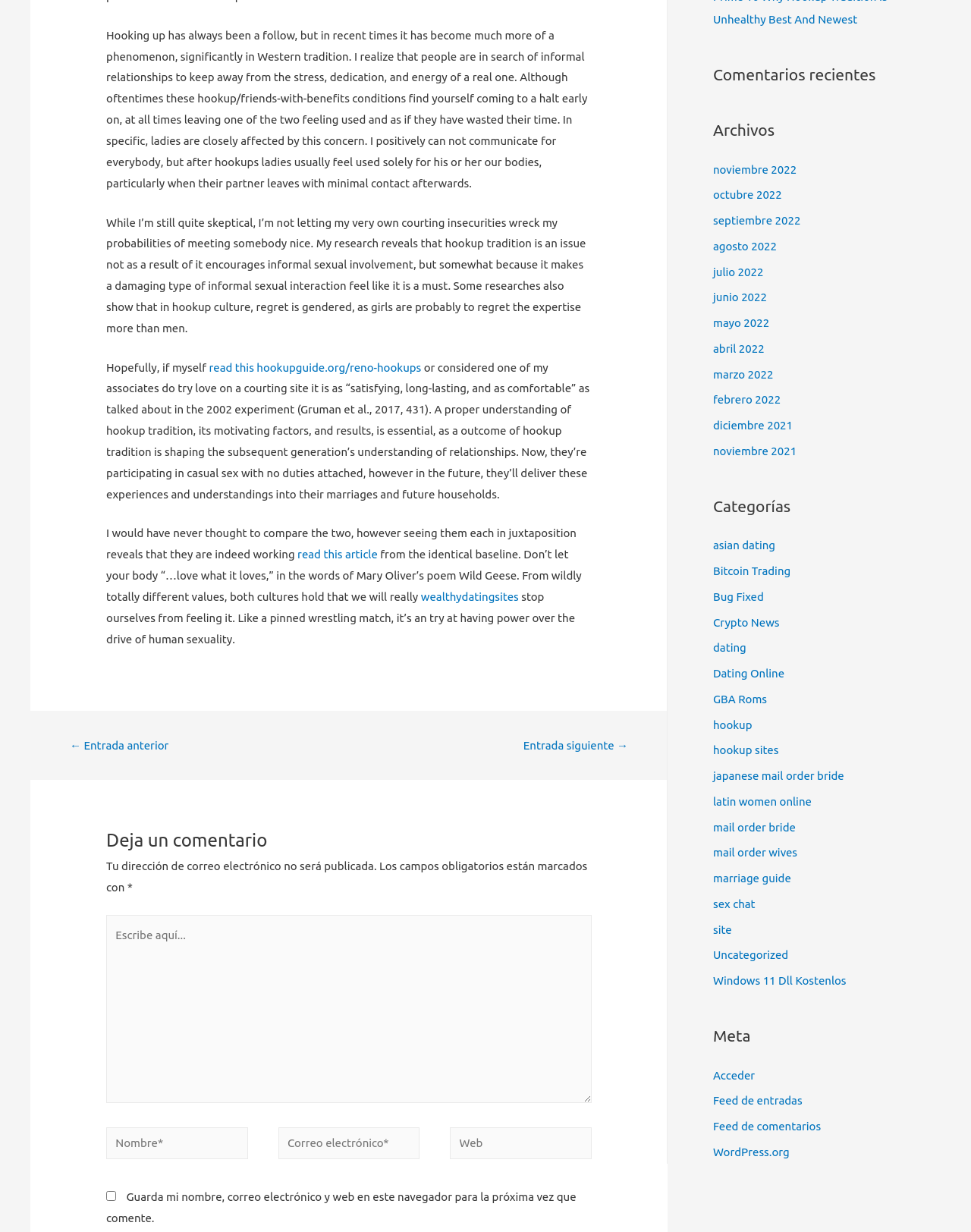Locate the bounding box coordinates for the element described below: "read this hookupguide.org/reno-hookups". The coordinates must be four float values between 0 and 1, formatted as [left, top, right, bottom].

[0.215, 0.293, 0.434, 0.303]